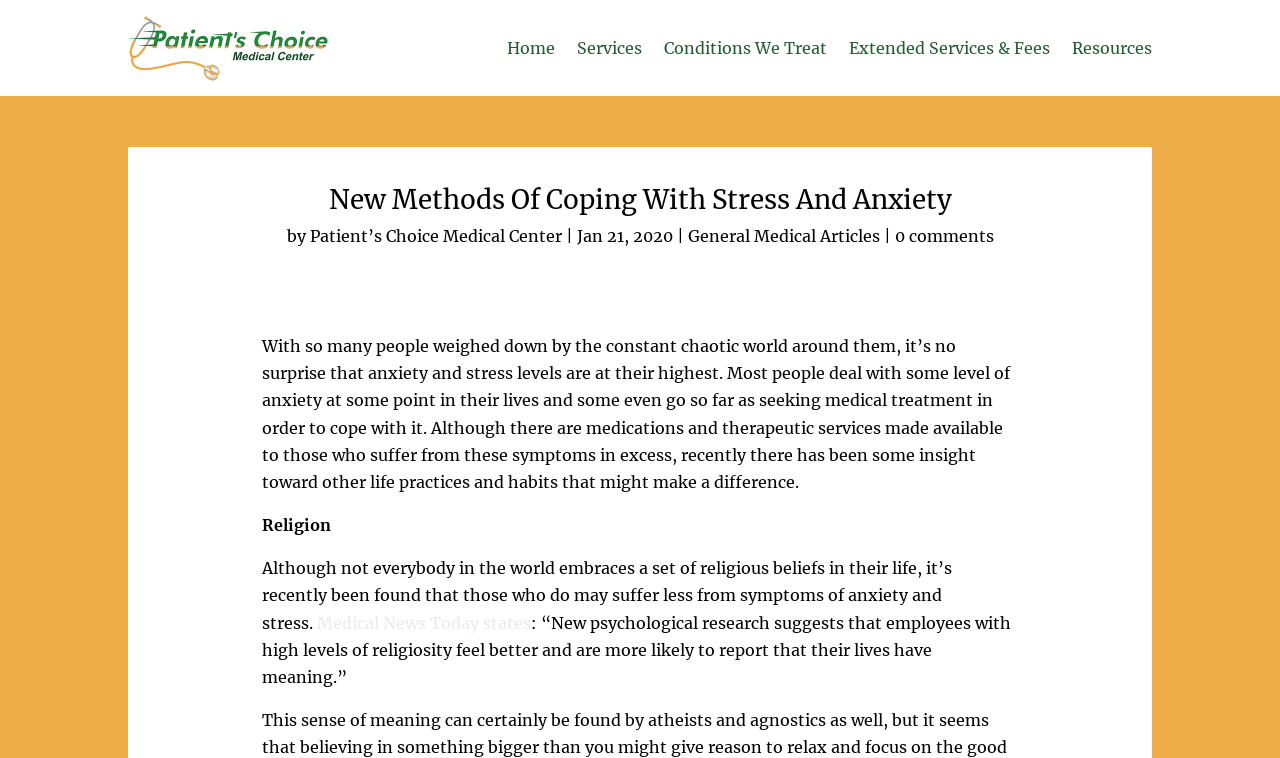Highlight the bounding box coordinates of the element you need to click to perform the following instruction: "Click the 'Home' link."

[0.396, 0.013, 0.434, 0.113]